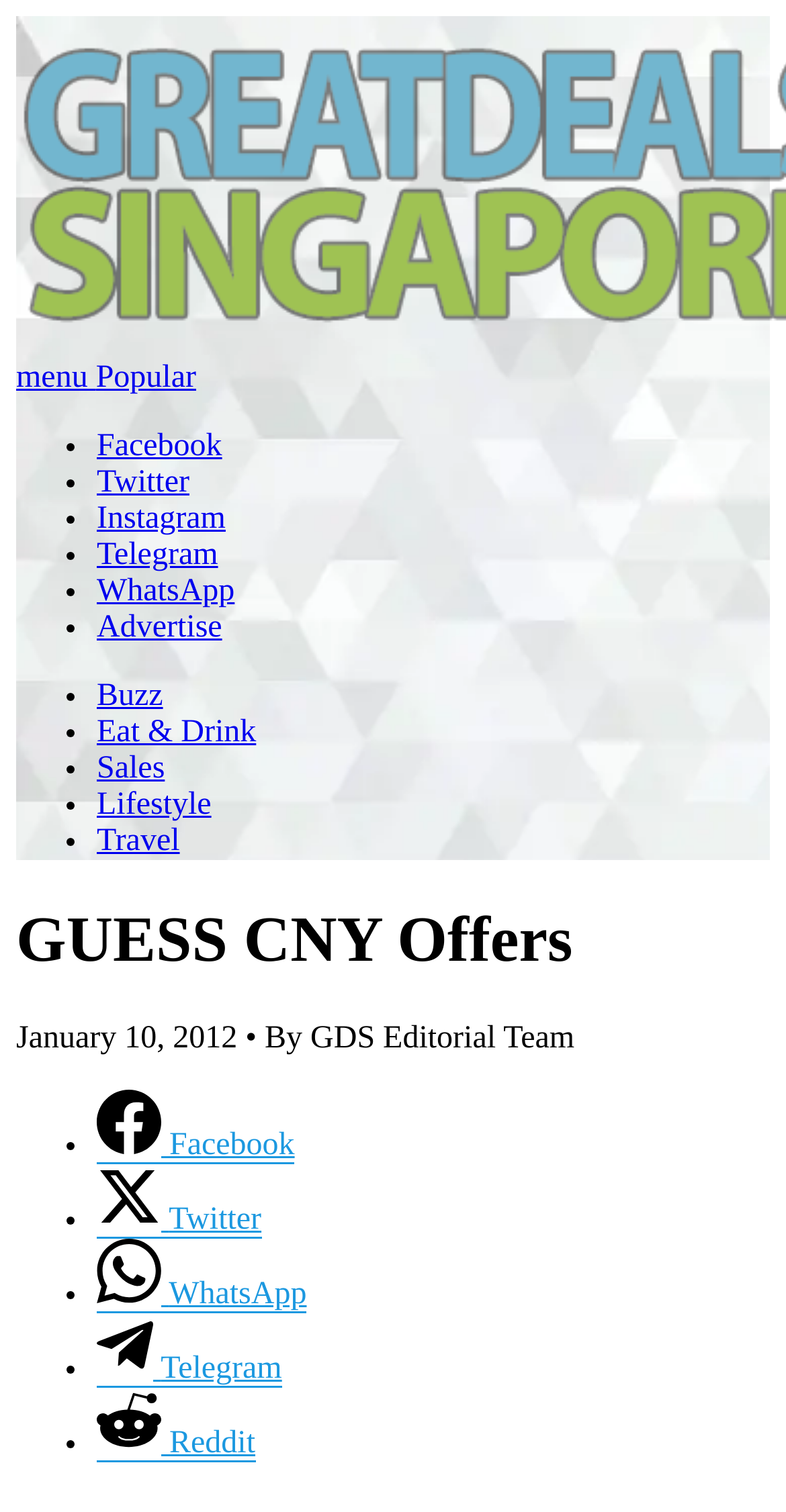Please provide a brief answer to the question using only one word or phrase: 
What is the name of the brand?

GUESS